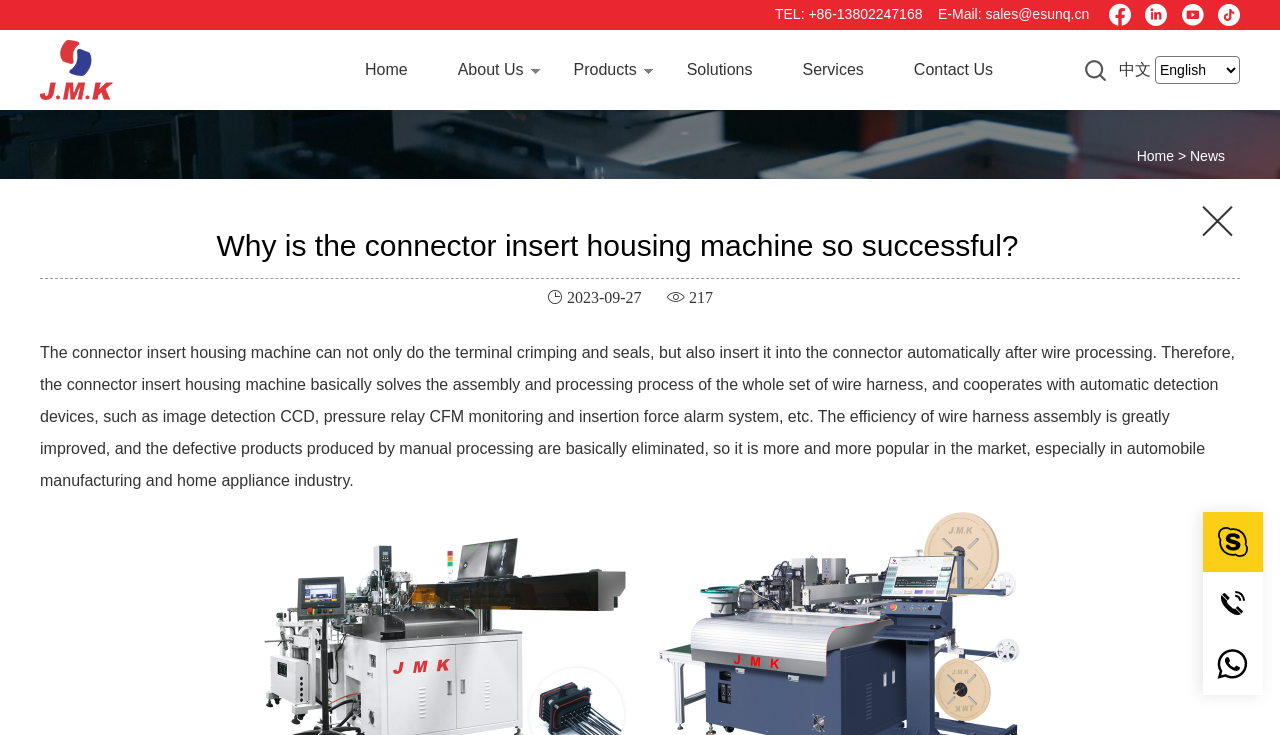Please determine the bounding box coordinates of the area that needs to be clicked to complete this task: 'View the Products page'. The coordinates must be four float numbers between 0 and 1, formatted as [left, top, right, bottom].

[0.432, 0.075, 0.513, 0.116]